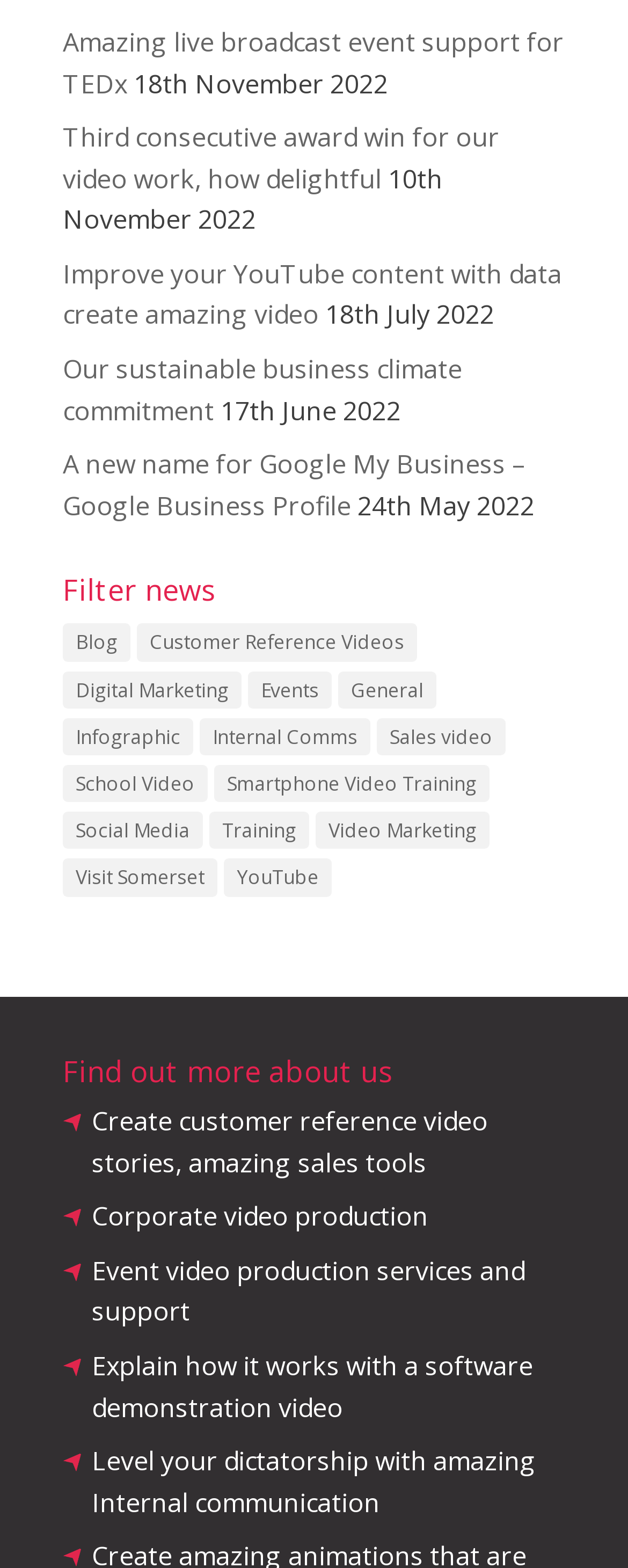Identify the bounding box coordinates of the clickable section necessary to follow the following instruction: "Access January 2024". The coordinates should be presented as four float numbers from 0 to 1, i.e., [left, top, right, bottom].

None